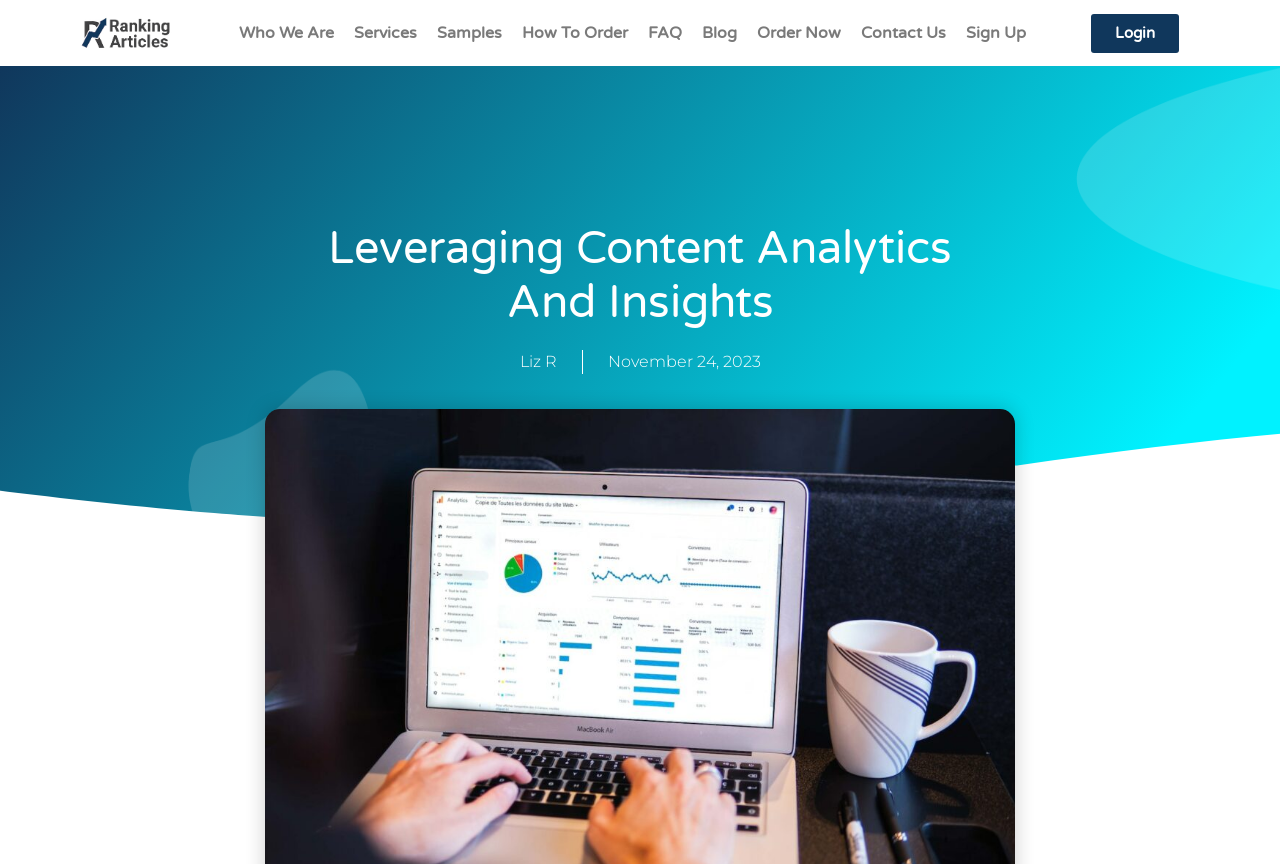Write a detailed summary of the webpage.

The webpage appears to be a blog or article page, with a focus on content analytics and insights. At the top left corner, there is a logo link labeled "Ranking Logo". To the right of the logo, there is a navigation menu consisting of 9 links: "Who We Are", "Services", "Samples", "How To Order", "FAQ", "Blog", "Order Now", "Contact Us", and "Sign Up". These links are aligned horizontally and take up the top section of the page.

Below the navigation menu, there is a prominent heading that reads "Leveraging Content Analytics And Insights". This heading is centered and takes up a significant portion of the page.

Further down, there is an article or blog post section. The author's name, "Liz R", is displayed, along with the publication date, "November 24, 2023". The article content is not explicitly described in the accessibility tree, but it likely follows the author and date information.

At the top right corner, there is a "Login" link. Overall, the webpage has a clean and organized structure, with clear headings and concise text.